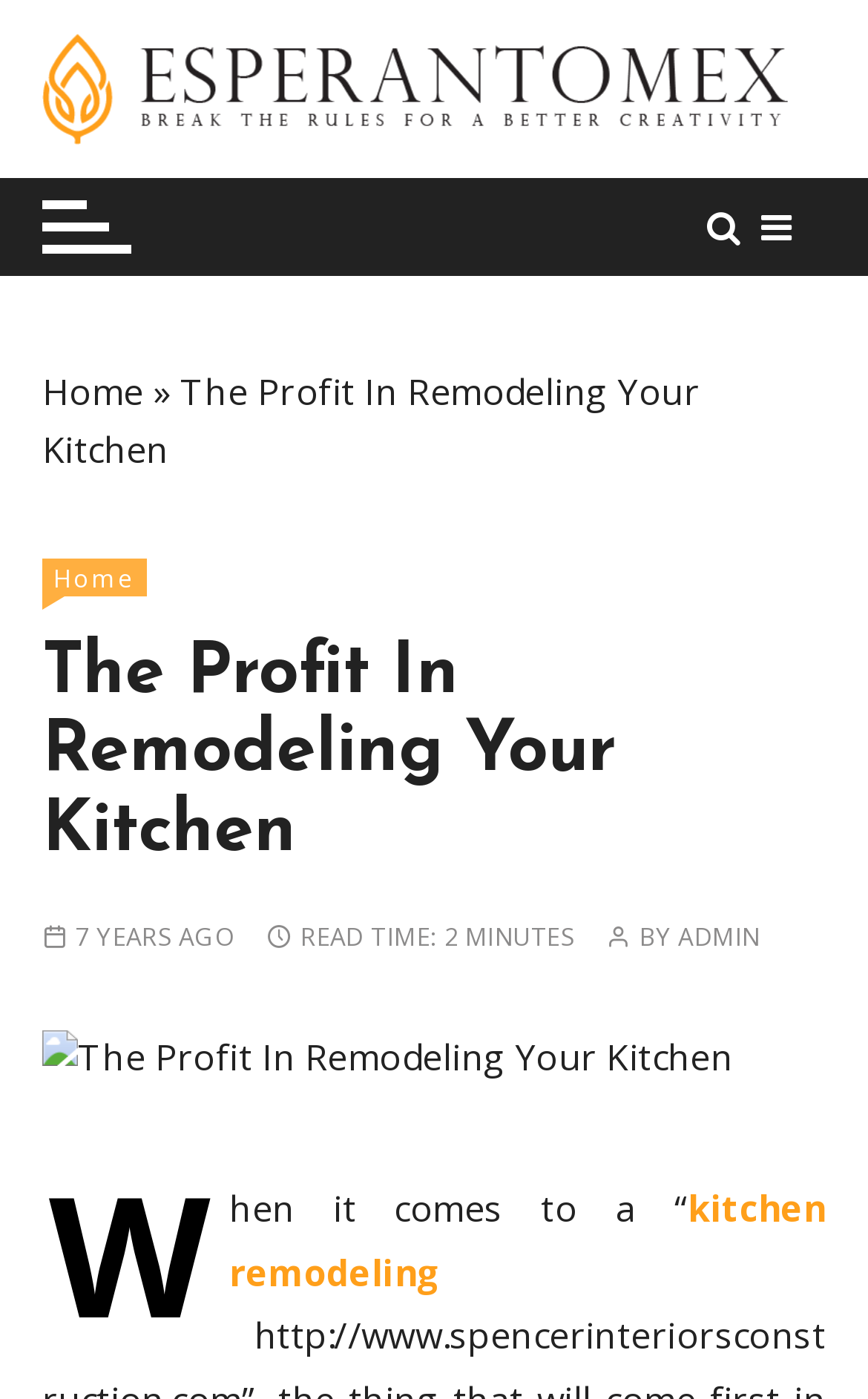Give a detailed account of the webpage.

The webpage appears to be a blog post or article about kitchen remodeling. At the top, there is a title "The Profit In Remodeling Your Kitchen - Break the Rules for a Better Creativity" which is also a link. Below the title, there are two buttons on the right side, likely for navigation or social media sharing. 

On the left side, there is a menu with a link to "Home" and a right-facing arrow symbol. The main content of the page starts with a heading "The Profit In Remodeling Your Kitchen" followed by a publication date "7 YEARS AGO" and a read time of "2 MINUTES". The author of the article is credited as "ADMIN". 

Below the heading, there is a large image related to kitchen remodeling. The main text of the article starts with the sentence "When it comes to a “kitchen remodeling”..." and includes a link to "kitchen remodeling" at the end of the sentence.